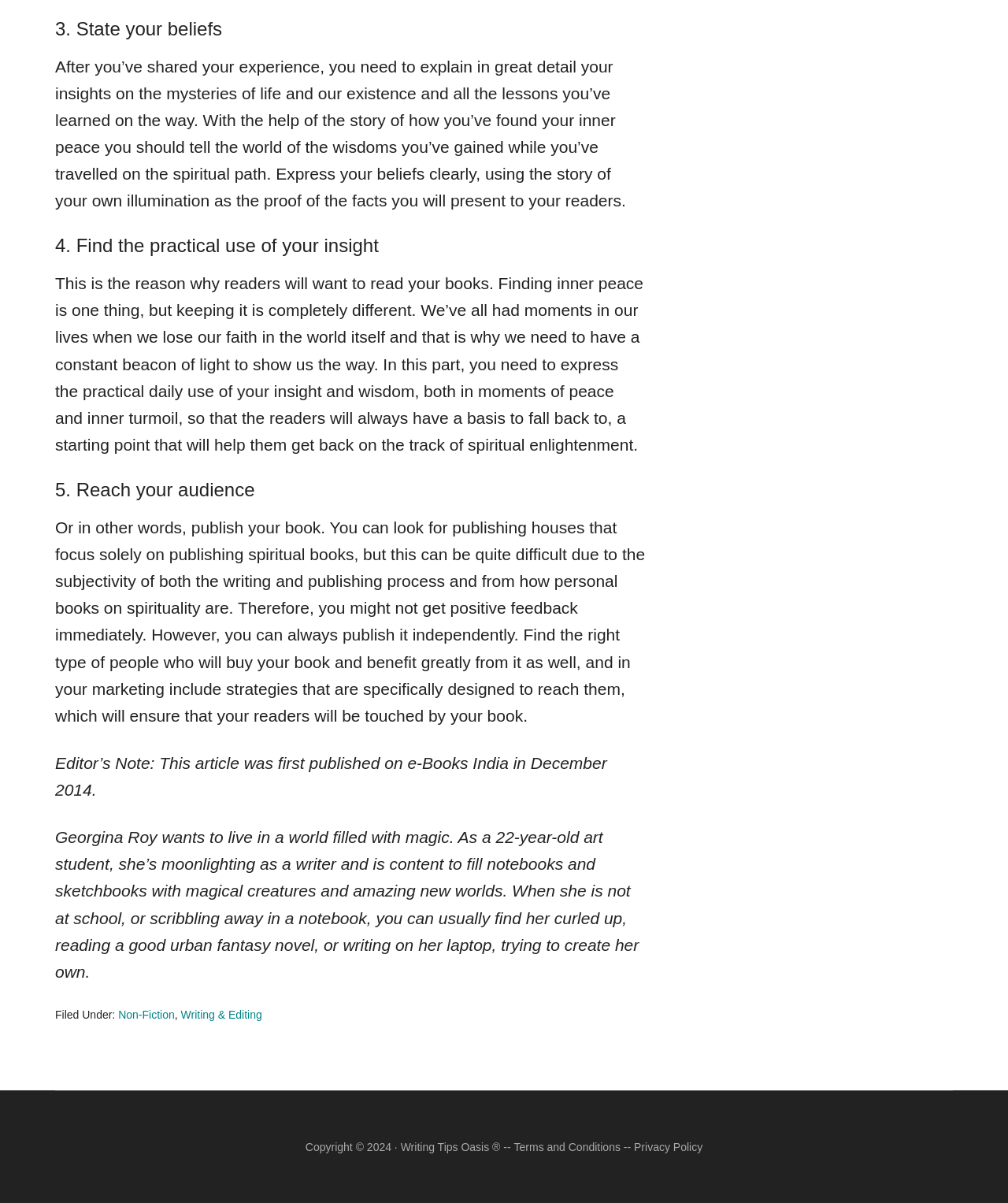What is the author's occupation?
Based on the image, please offer an in-depth response to the question.

The static text at the bottom of the page describes the author, Georgina Roy, as a 22-year-old art student who is also a writer.